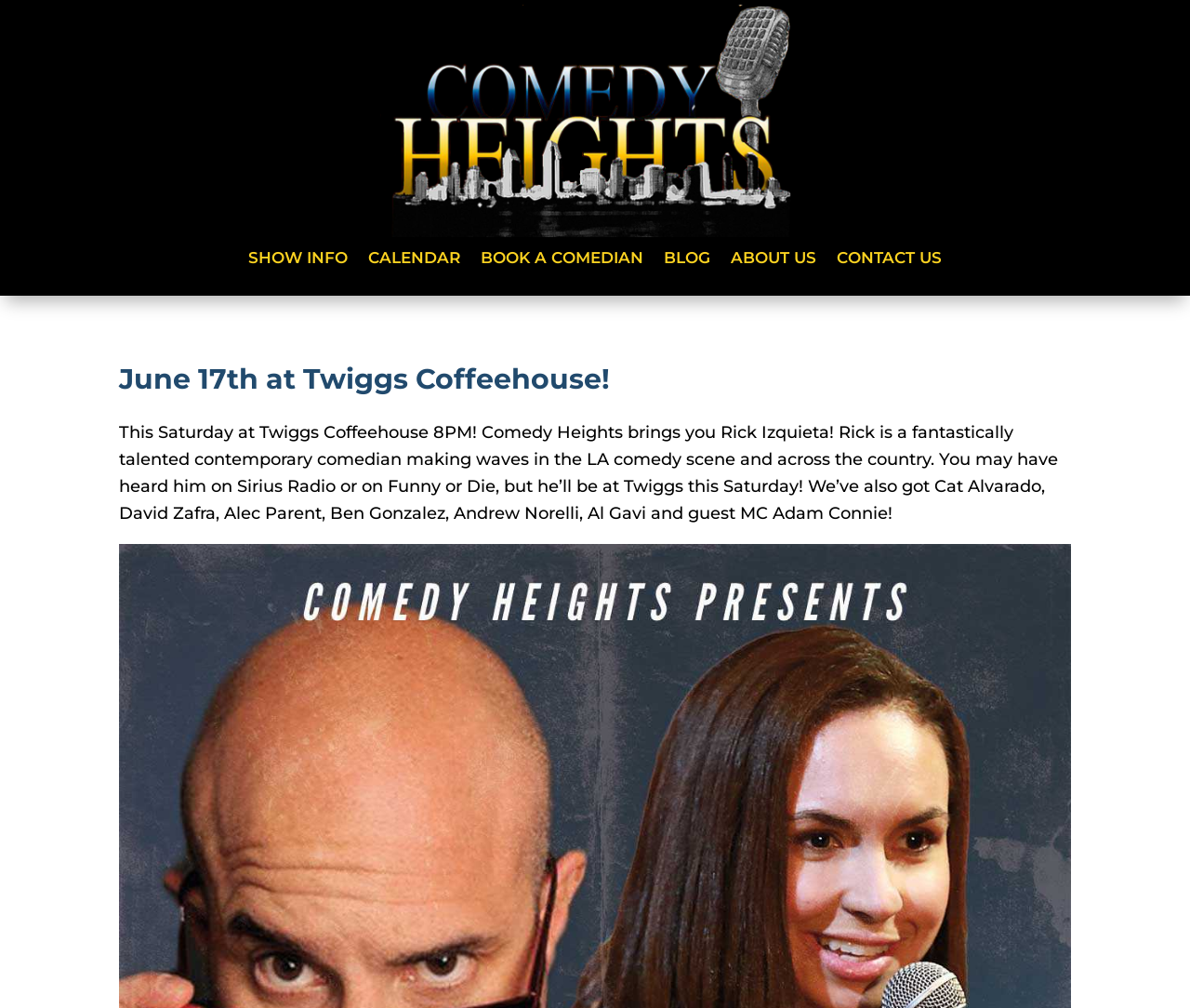Show the bounding box coordinates for the HTML element as described: "Book a Comedian".

[0.404, 0.249, 0.541, 0.269]